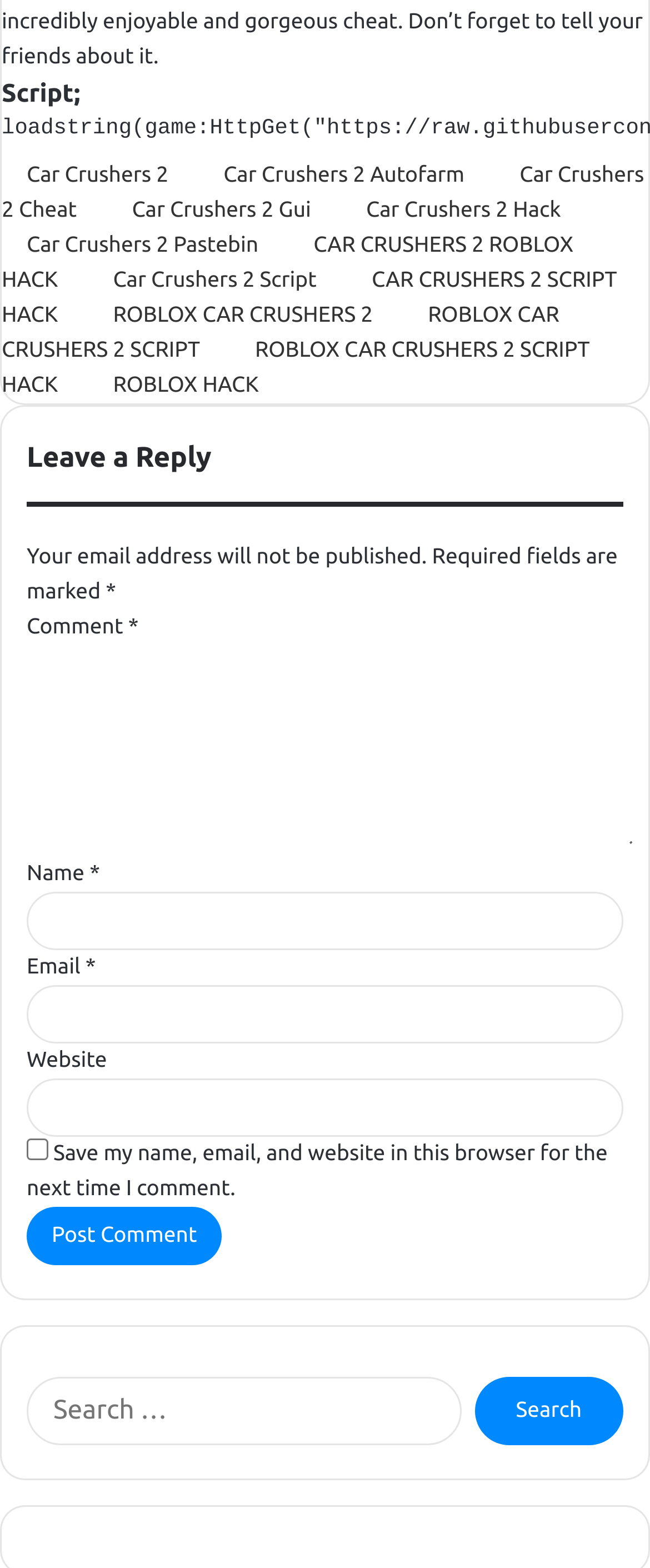What is the option to save user information for future comments?
Please answer the question as detailed as possible based on the image.

The webpage has a checkbox option to save user information, including name, email, and website, for future comments. This option is located below the textboxes and is labeled 'Save my name, email, and website in this browser for the next time I comment.'